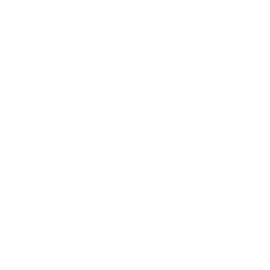What type of design does the placeholder graphic feature?
Please answer using one word or phrase, based on the screenshot.

simplistic, monochromatic